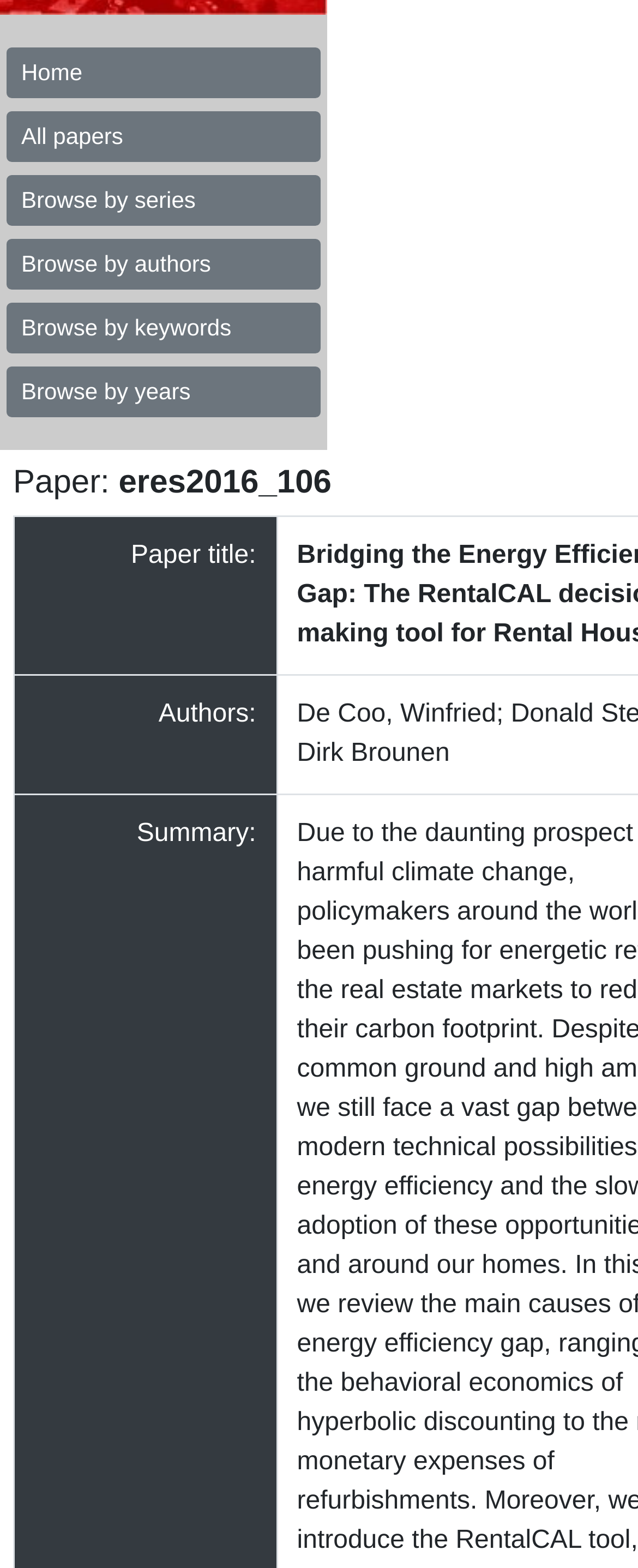Please provide the bounding box coordinates for the UI element as described: "Browse by years". The coordinates must be four floats between 0 and 1, represented as [left, top, right, bottom].

[0.01, 0.233, 0.503, 0.266]